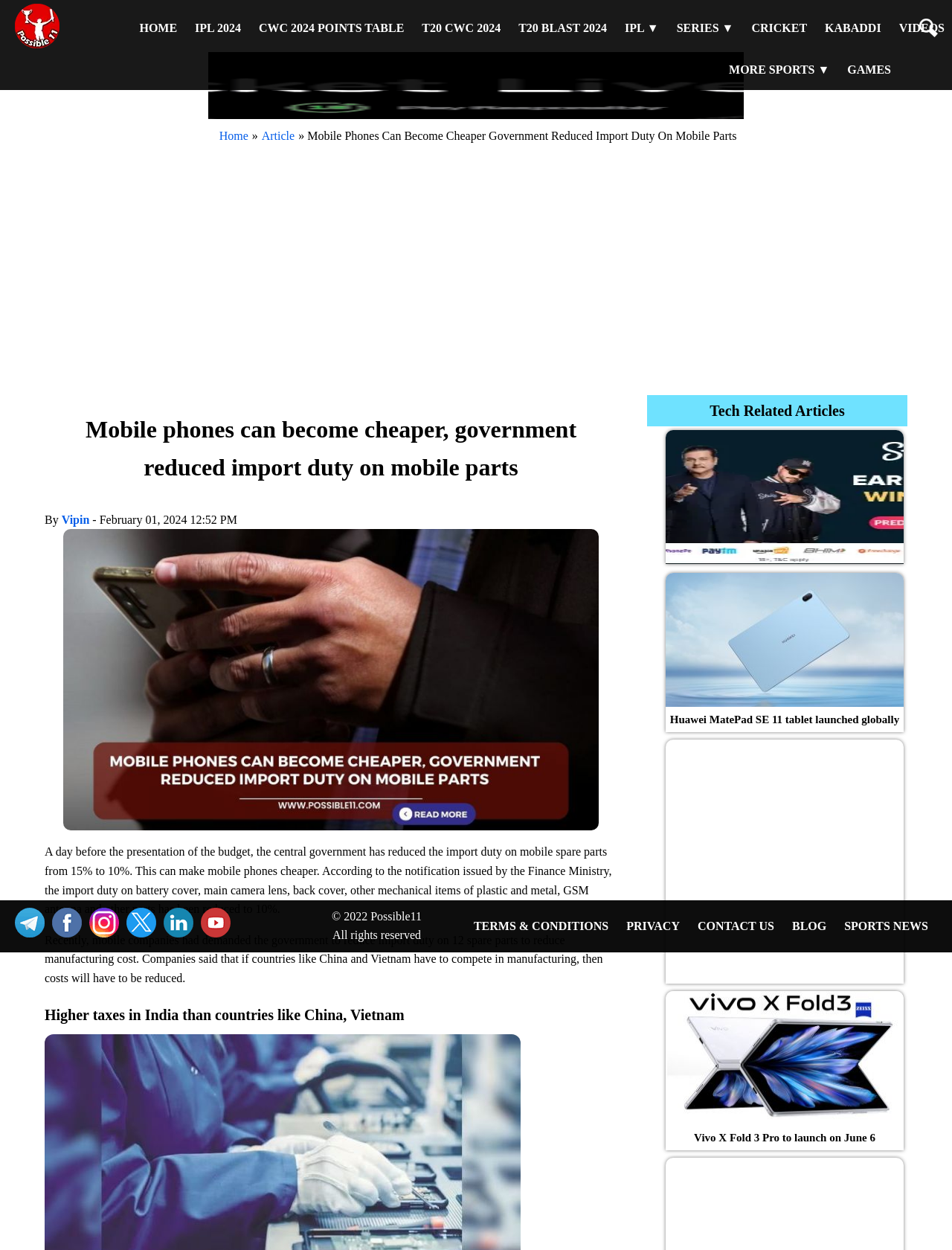Using the given element description, provide the bounding box coordinates (top-left x, top-left y, bottom-right x, bottom-right y) for the corresponding UI element in the screenshot: alt="Header Ad"

[0.219, 0.062, 0.781, 0.072]